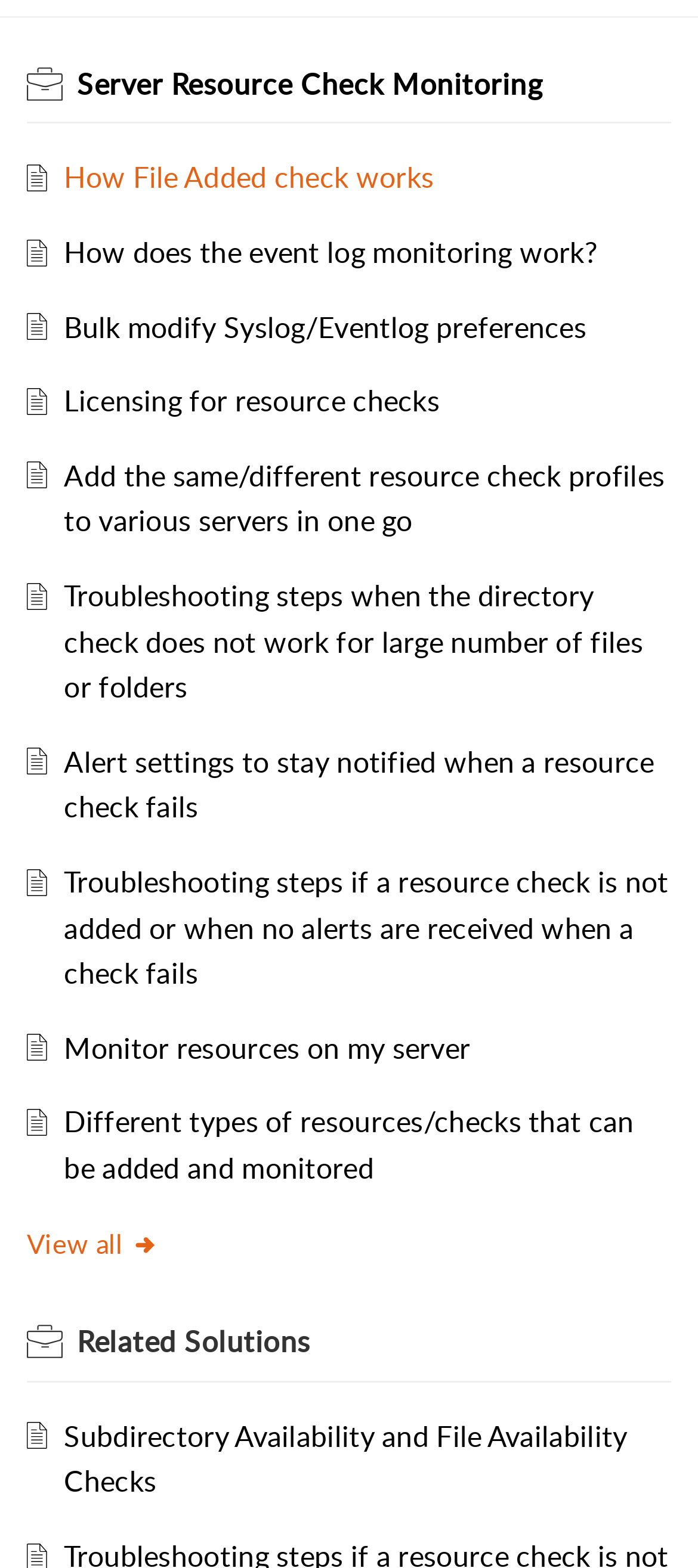Specify the bounding box coordinates of the element's region that should be clicked to achieve the following instruction: "Bulk modify Syslog/Eventlog preferences". The bounding box coordinates consist of four float numbers between 0 and 1, in the format [left, top, right, bottom].

[0.092, 0.196, 0.84, 0.221]